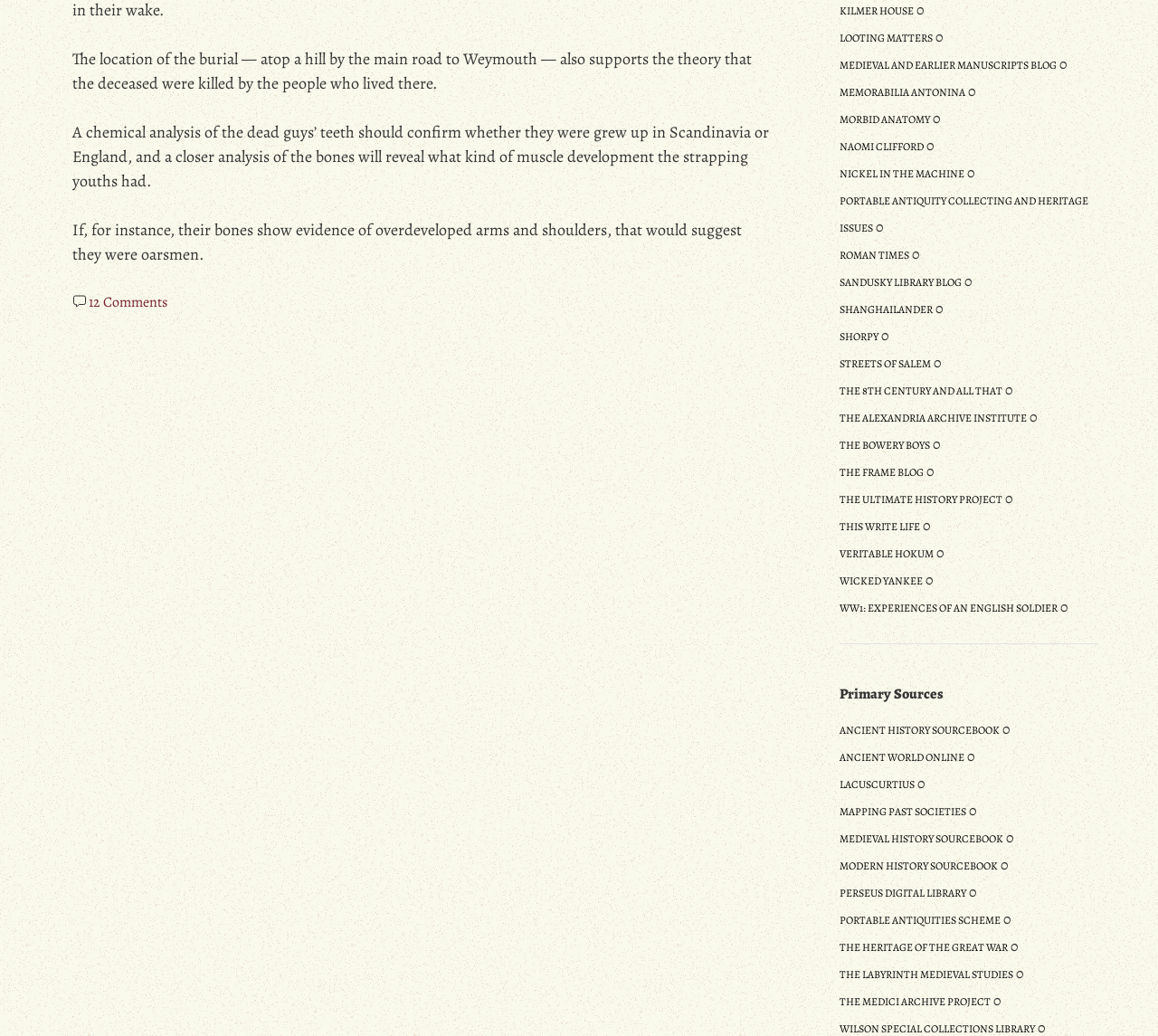How many comments are there on the article?
Using the visual information, answer the question in a single word or phrase.

12